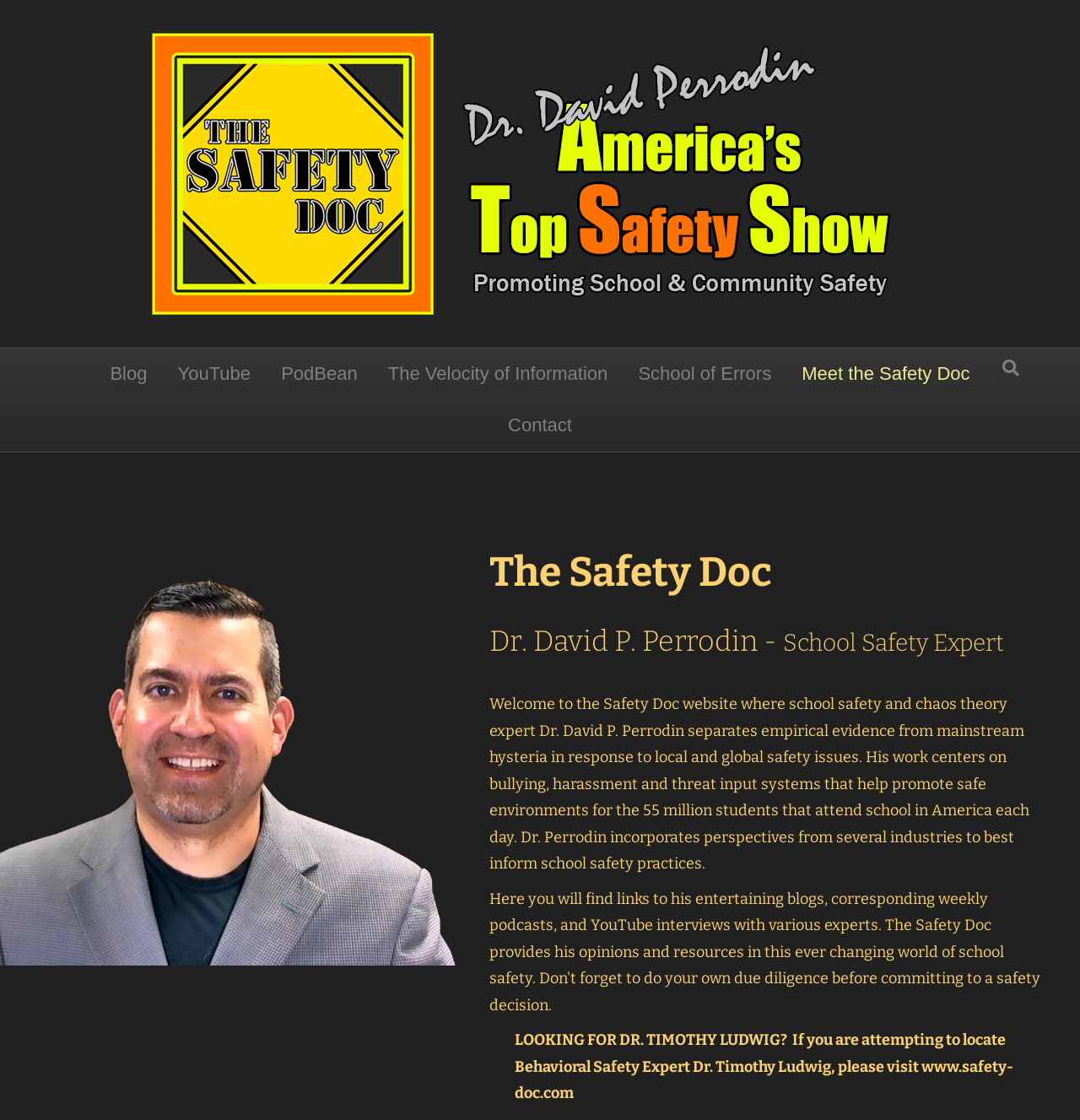Please provide a detailed answer to the question below by examining the image:
What is the topic of Dr. Perrodin's work?

I found the answer by reading the StaticText element that describes Dr. Perrodin's work, which mentions 'school safety and chaos theory'.